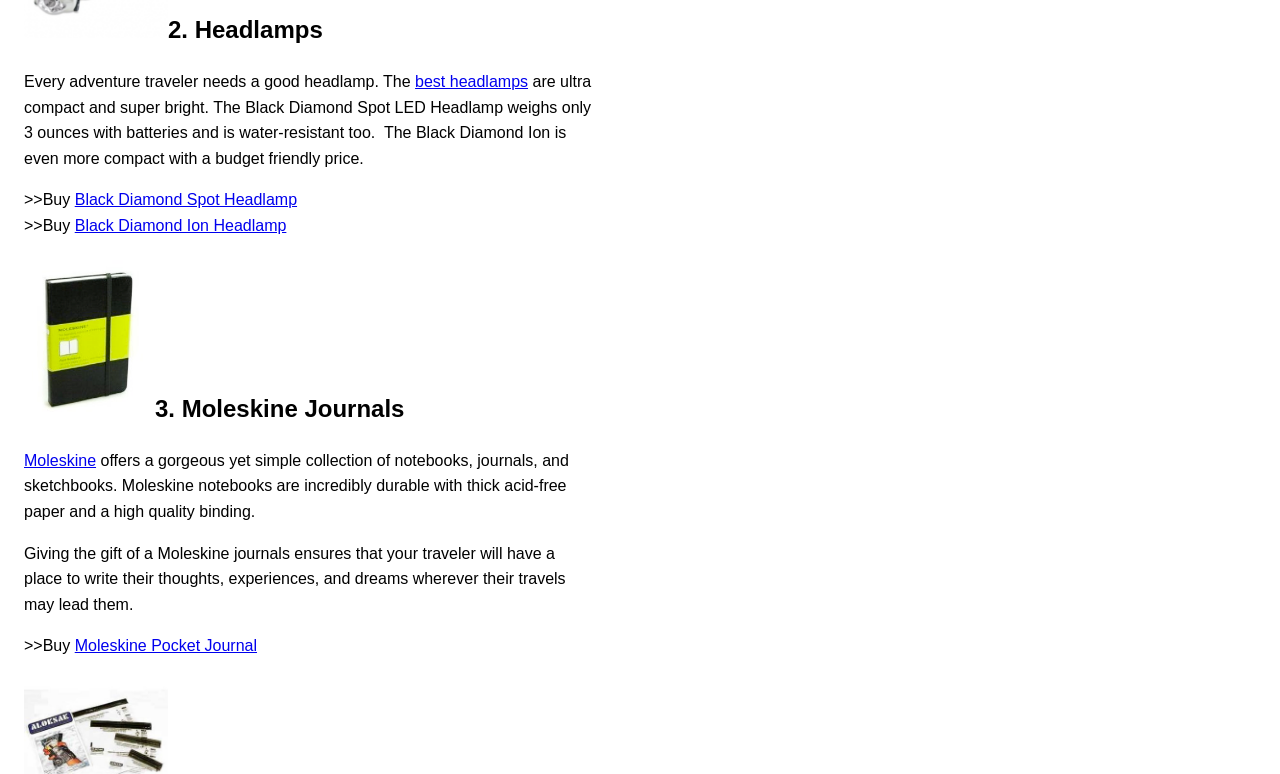Please answer the following question using a single word or phrase: 
What is the quality of the paper in Moleskine notebooks?

acid-free